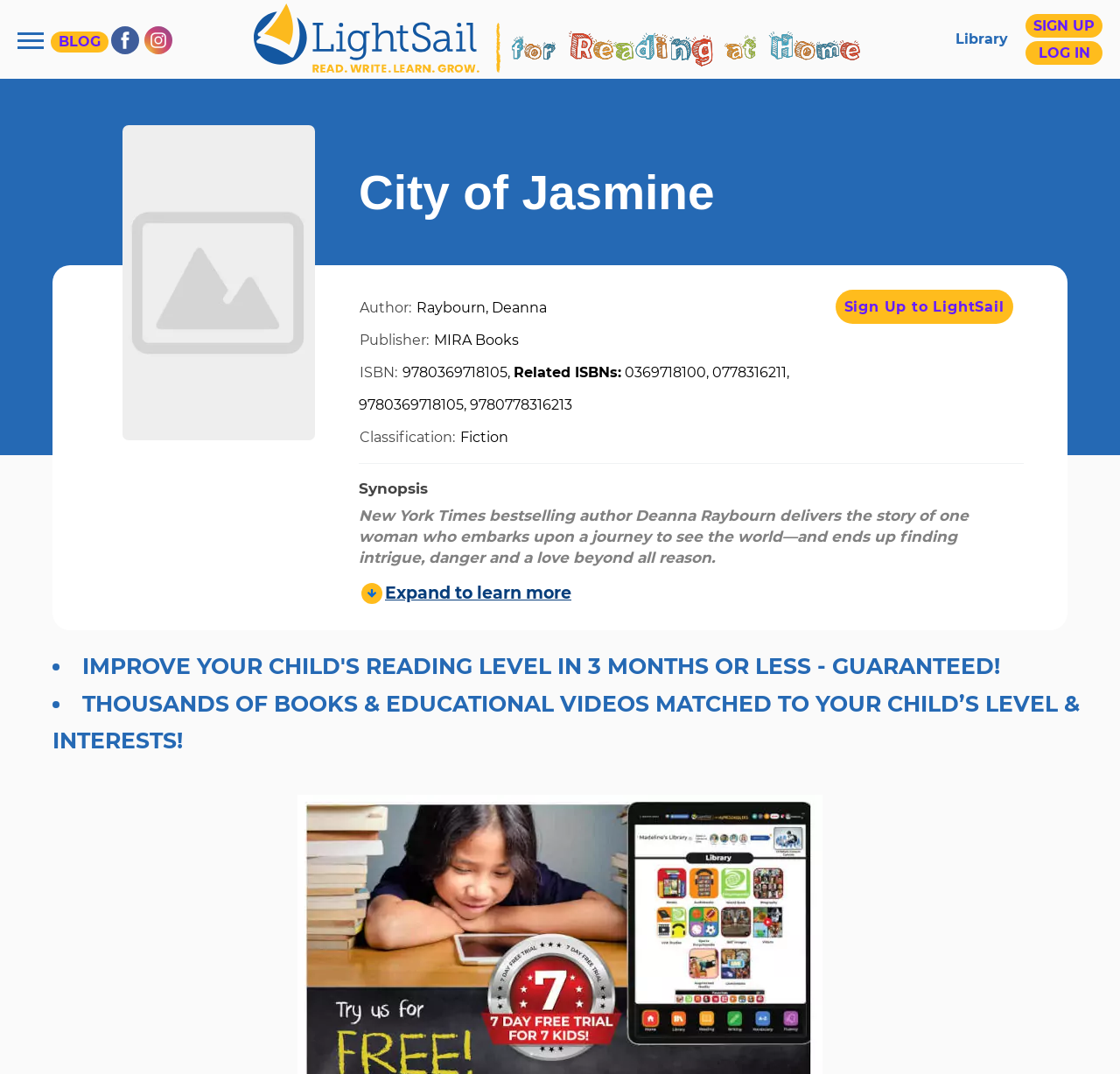Find the primary header on the webpage and provide its text.

City of Jasmine